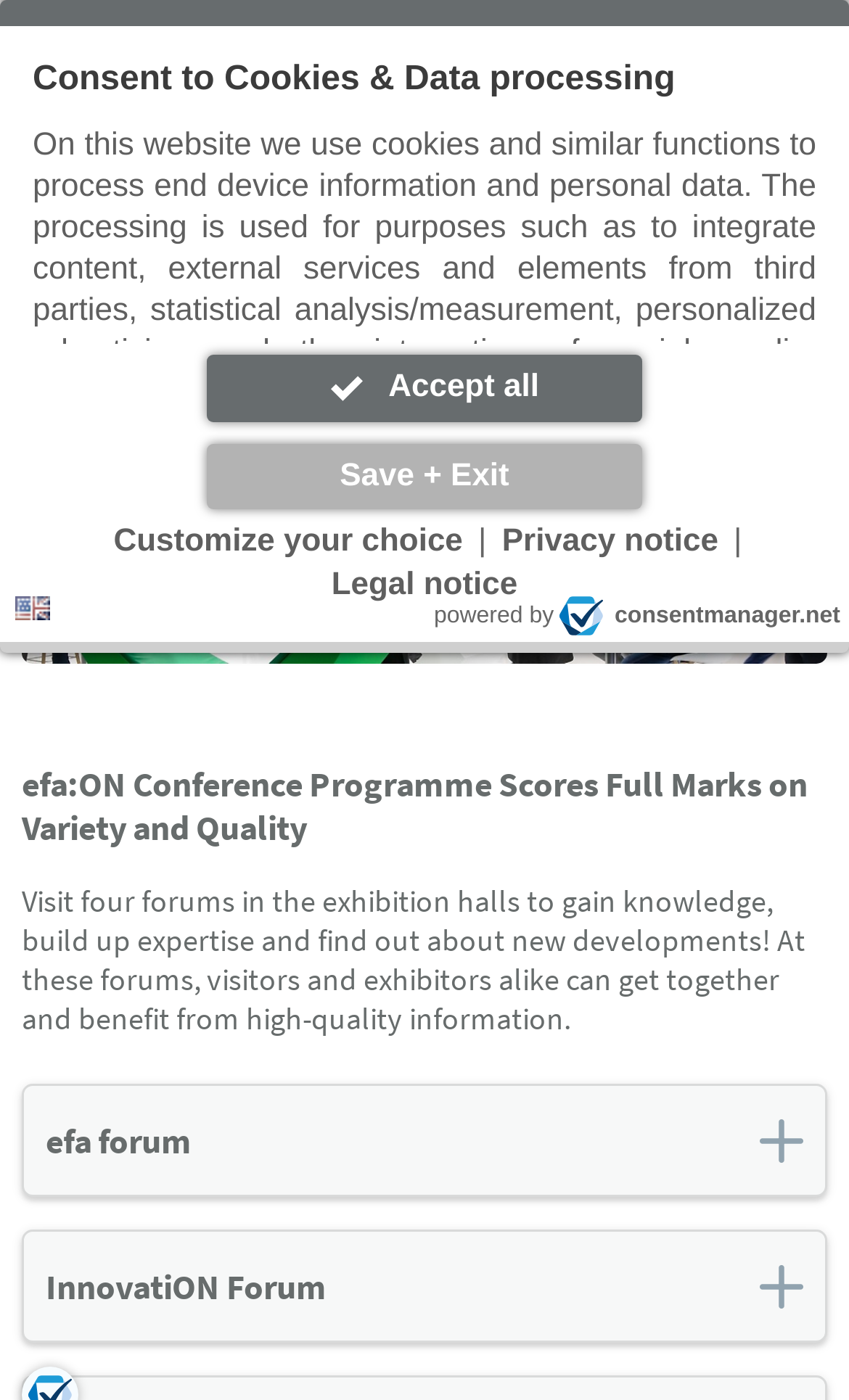Using the format (top-left x, top-left y, bottom-right x, bottom-right y), provide the bounding box coordinates for the described UI element. All values should be floating point numbers between 0 and 1: Specialist programme

[0.221, 0.181, 0.554, 0.208]